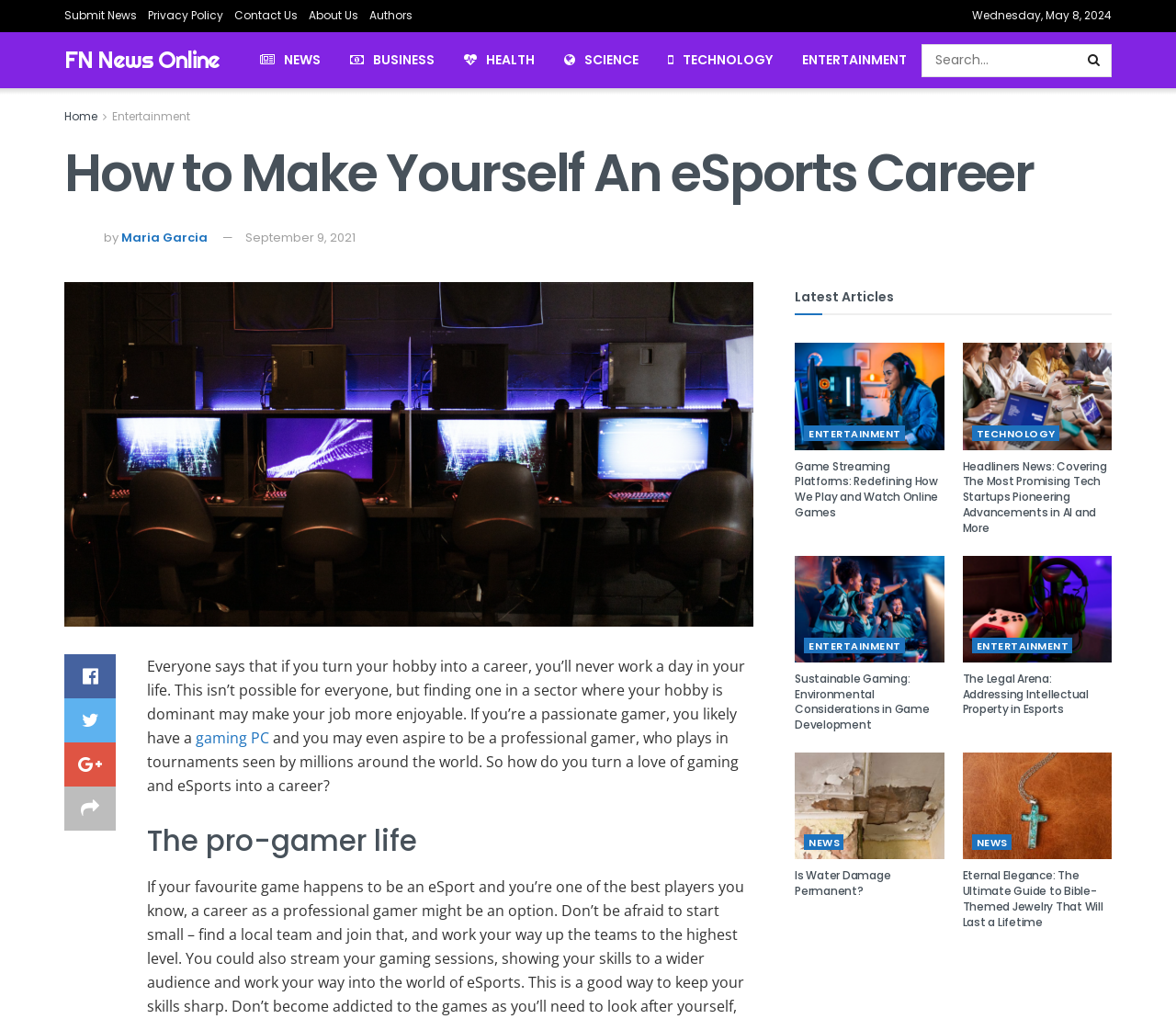What is the date of the article 'How to Make Yourself An eSports Career'?
Refer to the image and answer the question using a single word or phrase.

September 9, 2021